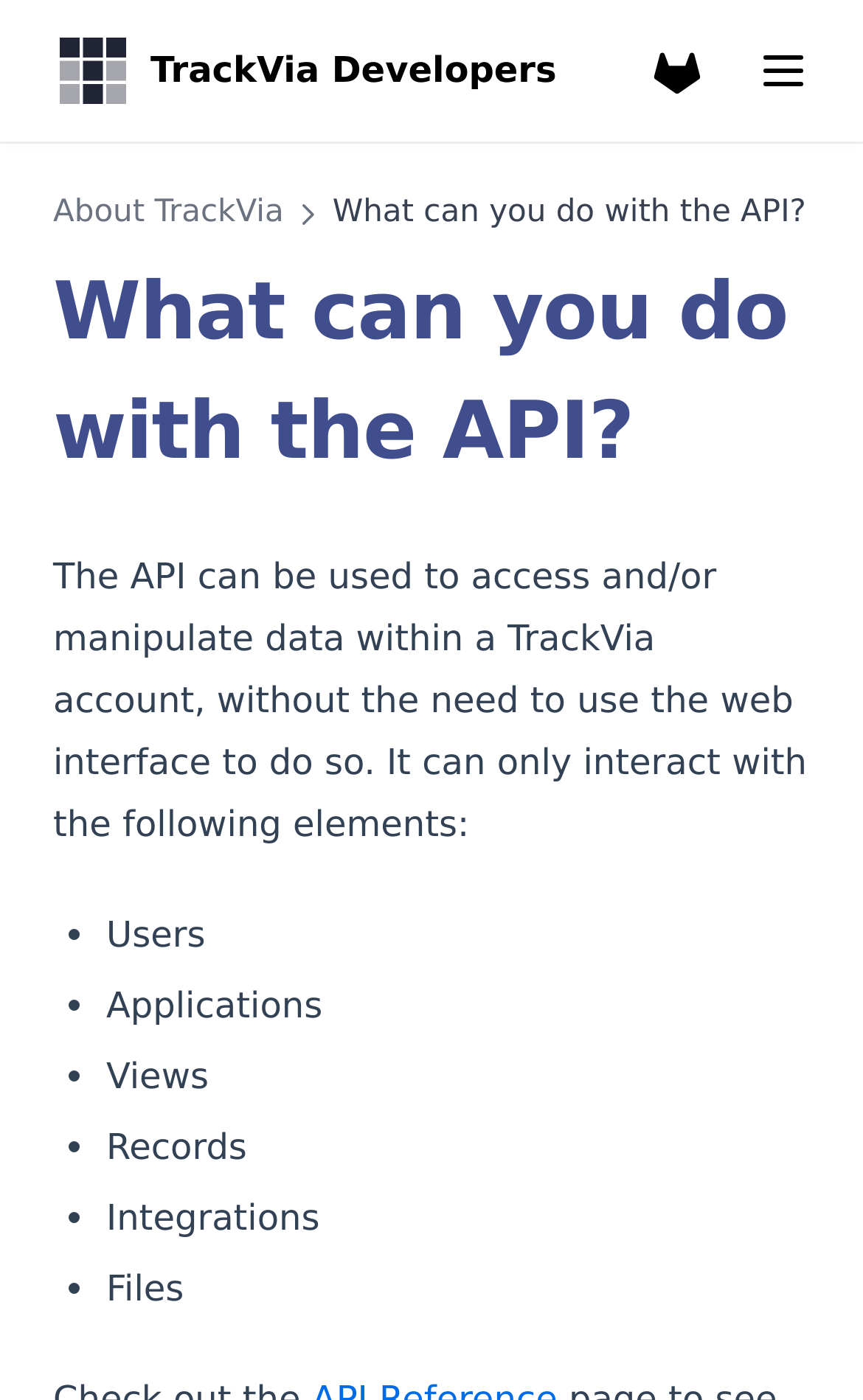Offer a meticulous description of the webpage's structure and content.

The webpage is about TrackVia, a platform that offers various solutions for teams. At the top left, there is a link to "TrackVia" with a corresponding image, and next to it, there is a link that opens in a new tab. On the top right, there is a button labeled "Menu" with an accompanying image.

Below the top section, there is a menu with several links, including "FAQ", "Logs", "Who can access?", "Downloading", "Best Practices", "Limitations", and "Examples". These links are stacked vertically, with "FAQ" at the top and "Examples" at the bottom.

To the right of the menu, there is a section with a heading "What can you do with the API?" and a brief description of the API's capabilities. Below the heading, there is a paragraph of text explaining that the API can be used to access and manipulate data within a TrackVia account without using the web interface.

Under the paragraph, there is a list of elements that the API can interact with, including users, applications, views, records, integrations, and files. Each list item is marked with a bullet point and has a brief description.